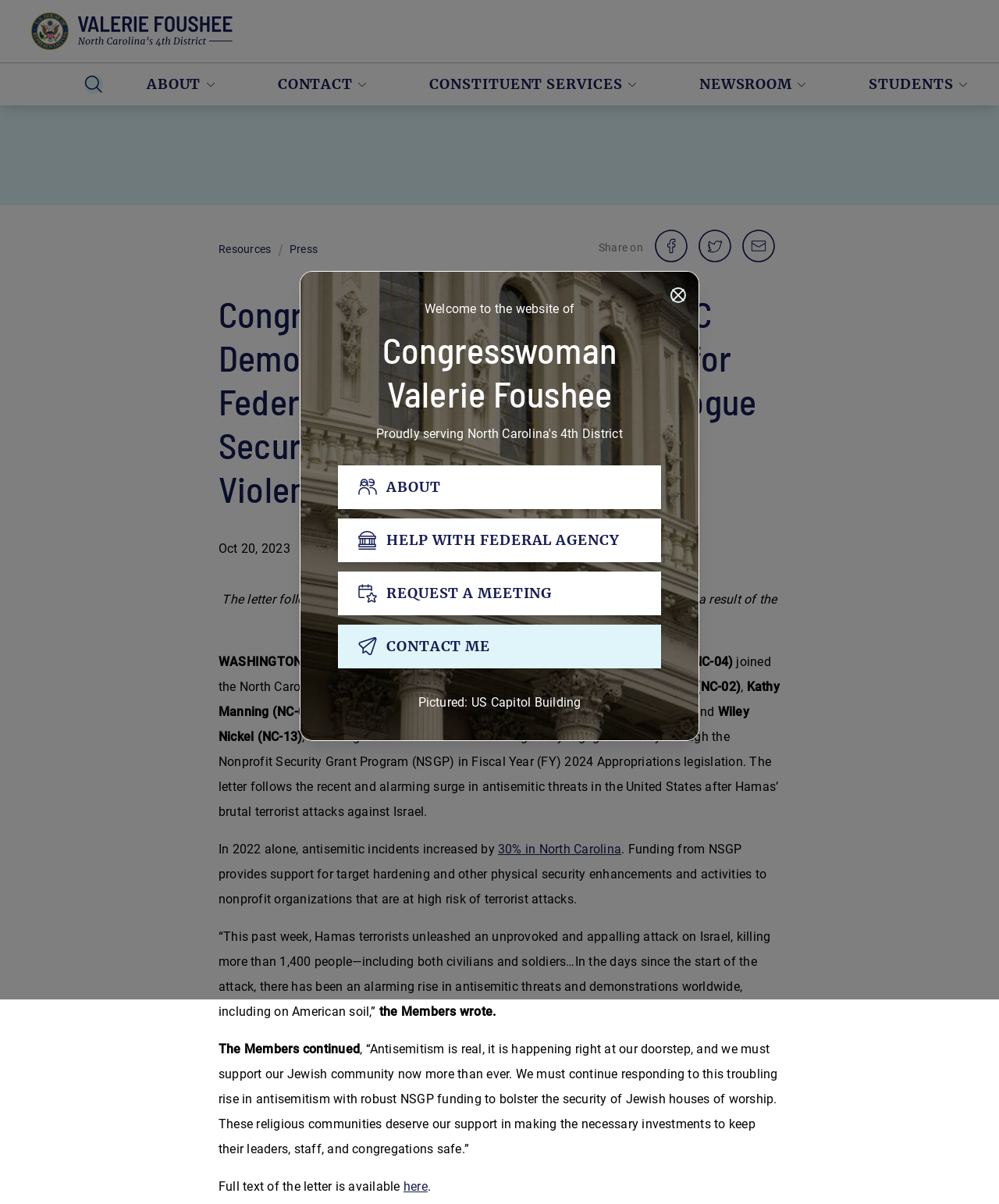What is the increase in antisemitic incidents in North Carolina in 2022?
Kindly give a detailed and elaborate answer to the question.

The article states that in 2022 alone, antisemitic incidents increased by 30% in North Carolina, as mentioned in the text 'In 2022 alone, antisemitic incidents increased by 30% in North Carolina'.